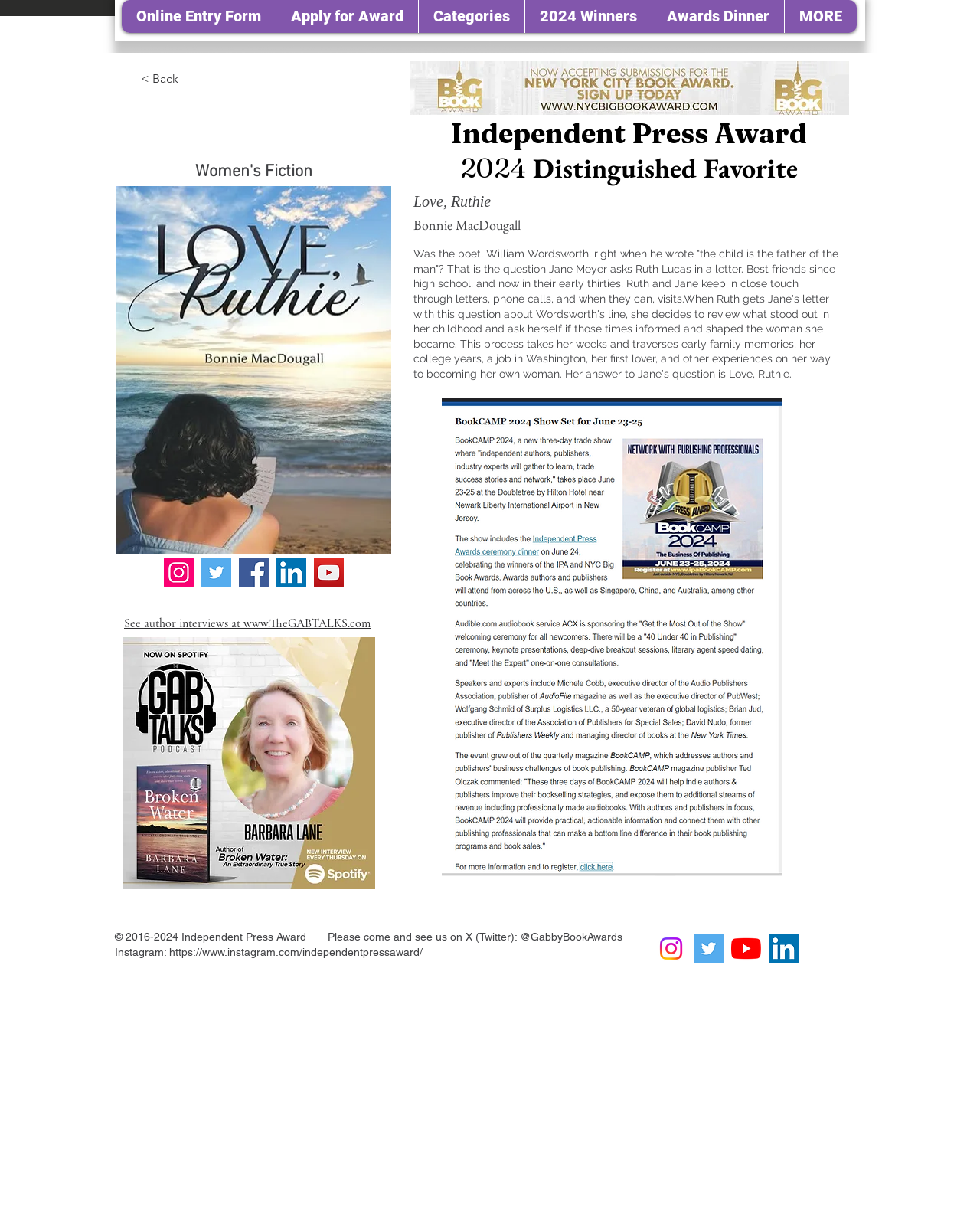Respond to the question below with a single word or phrase:
What is the award won by the book?

Independent Press Award